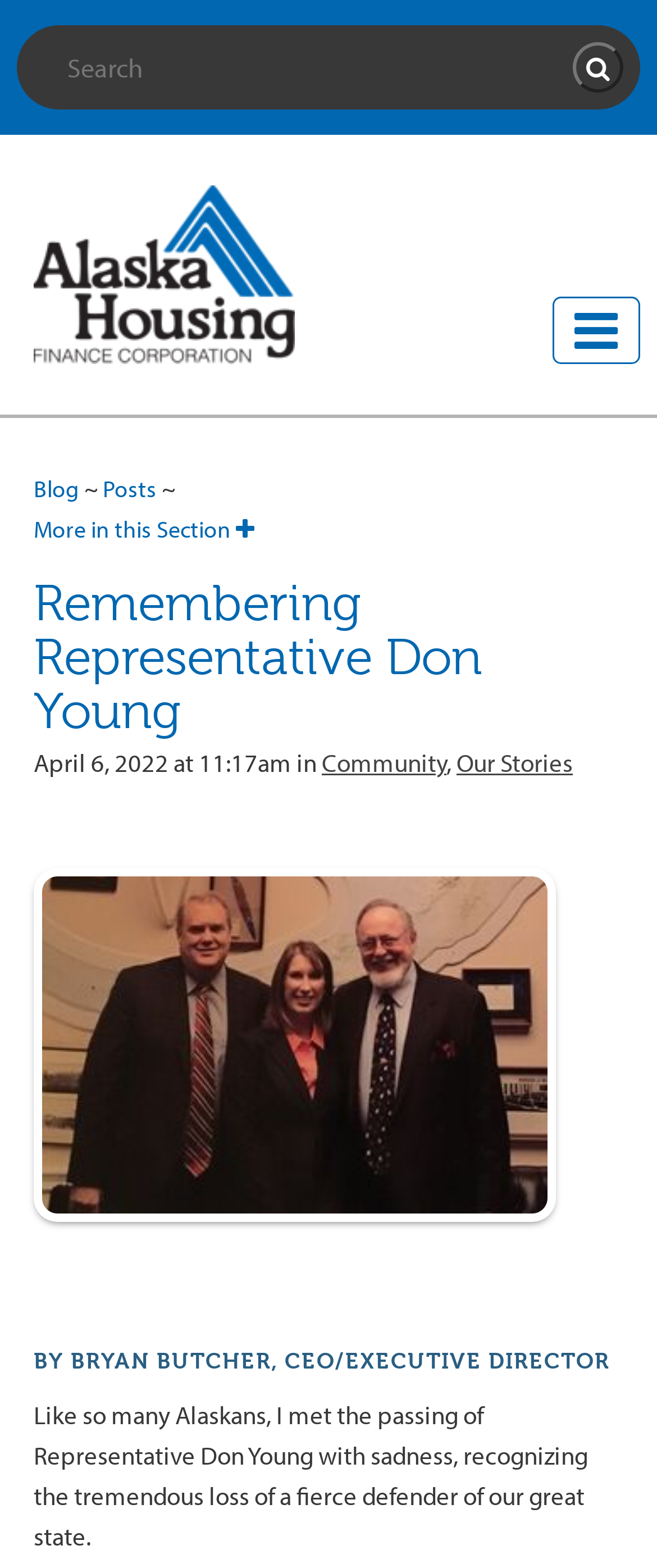What is the date of the article?
Look at the image and answer the question using a single word or phrase.

April 6, 2022